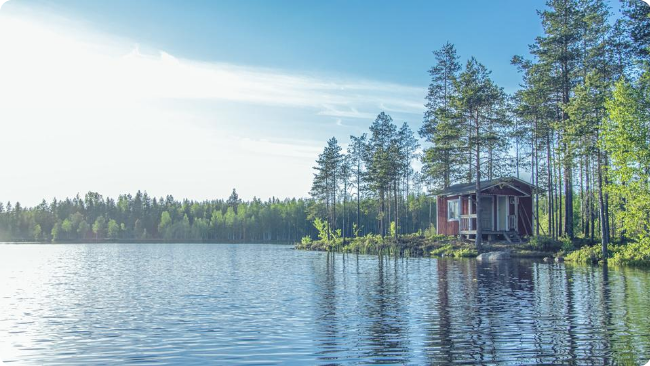Elaborate on all the elements present in the image.

This serene image captures a tranquil scene of a solitary cabin nestled among lush green trees by a calm lake, reflecting the peacefulness of nature. The cabin, painted in vibrant red, sits on a small piece of land, surrounded by water and trees that gently sway in the breeze. The early morning light filters through the foliage, casting a soft glow over the landscape, highlighting the vivid colors of the leaves and the reflective surface of the lake. This picturesque setting embodies the essence of Nordic simplicity and harmony with nature, inviting viewers to contemplate the beauty and serenity that can be found in such remote locations. The scene evokes a sense of connection to the environment, emphasizing the growing importance of digital health solutions amidst the natural world.